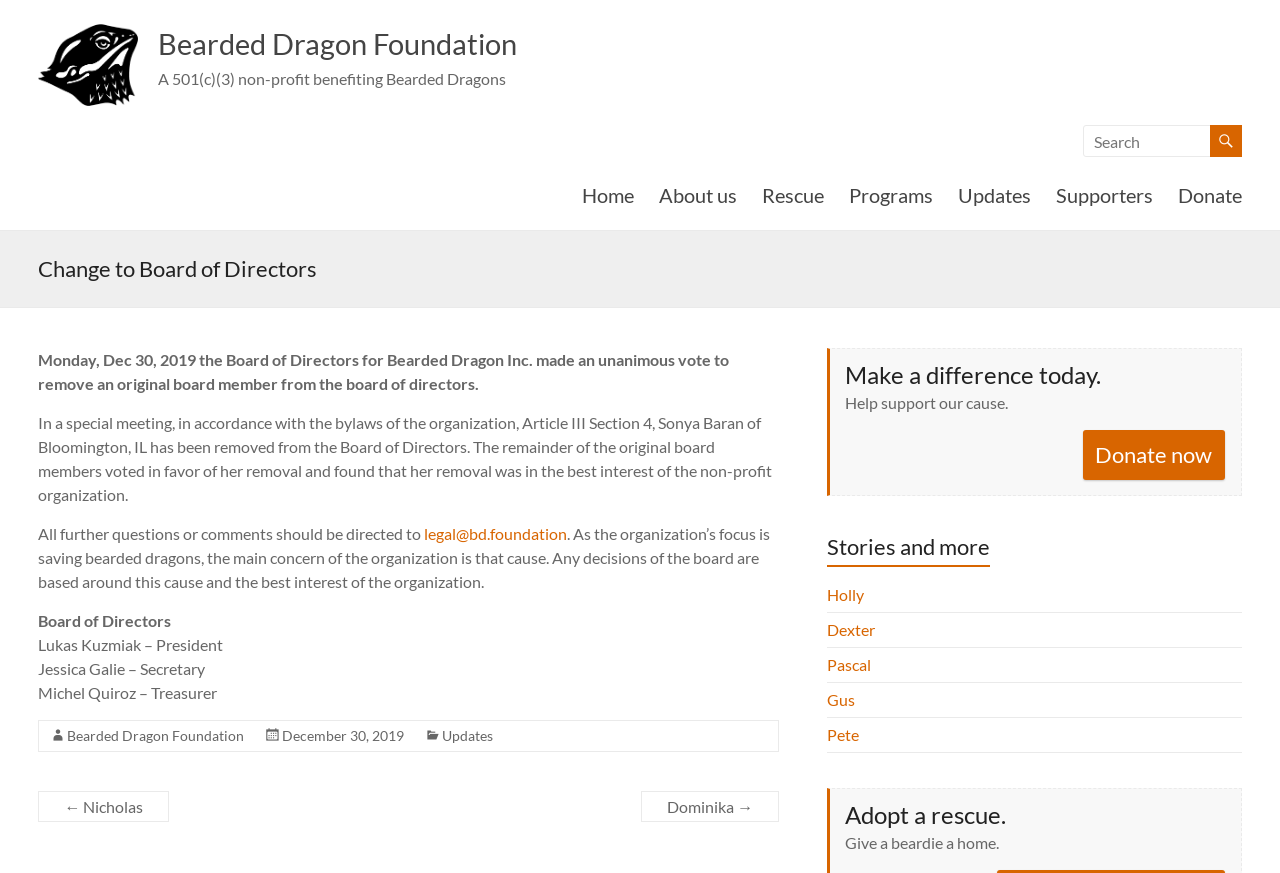Who is the President of the Board of Directors?
Examine the screenshot and reply with a single word or phrase.

Lukas Kuzmiak